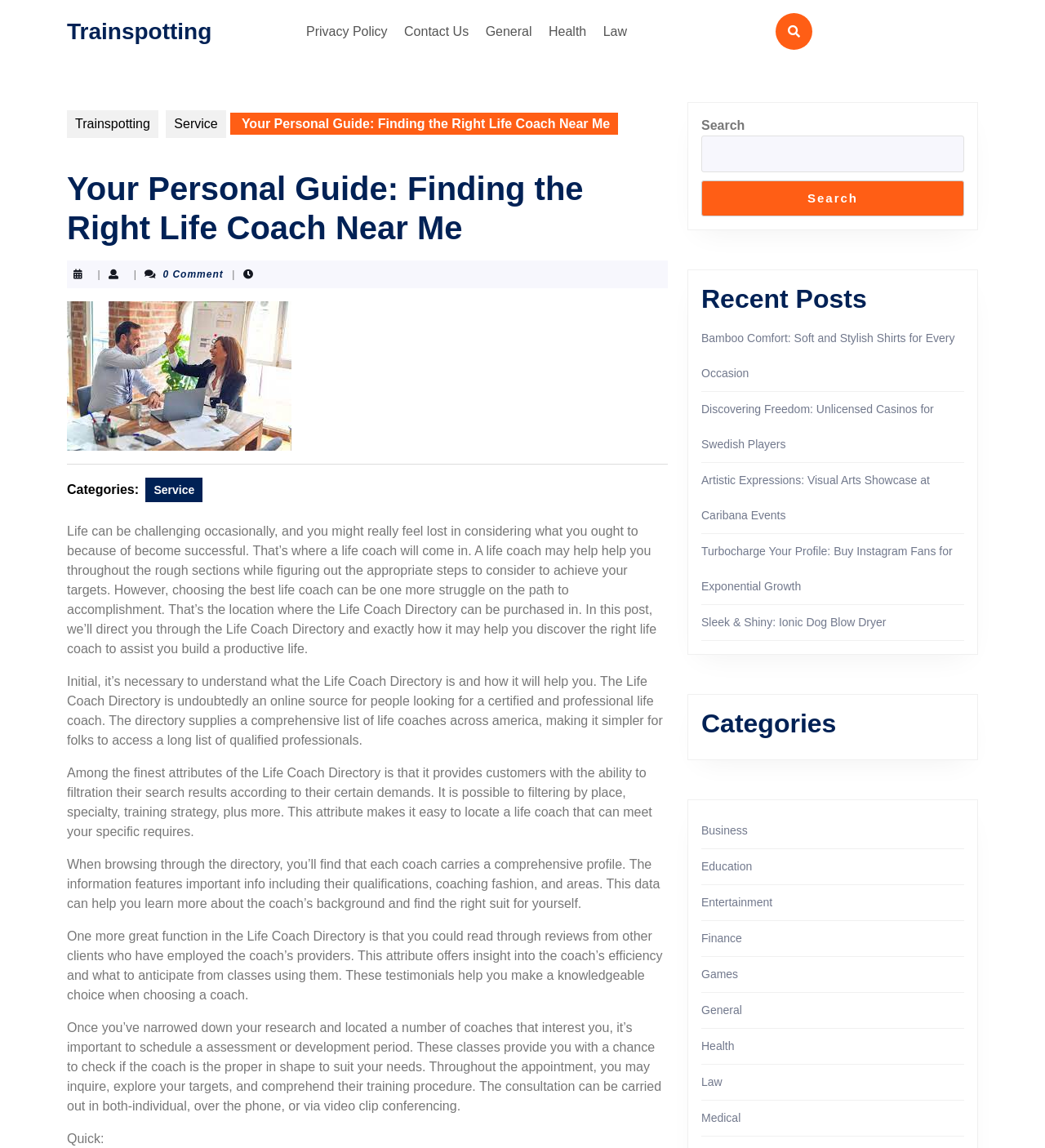How can users read reviews from other clients on the Life Coach Directory?
Give a single word or phrase answer based on the content of the image.

Through reviews from other clients